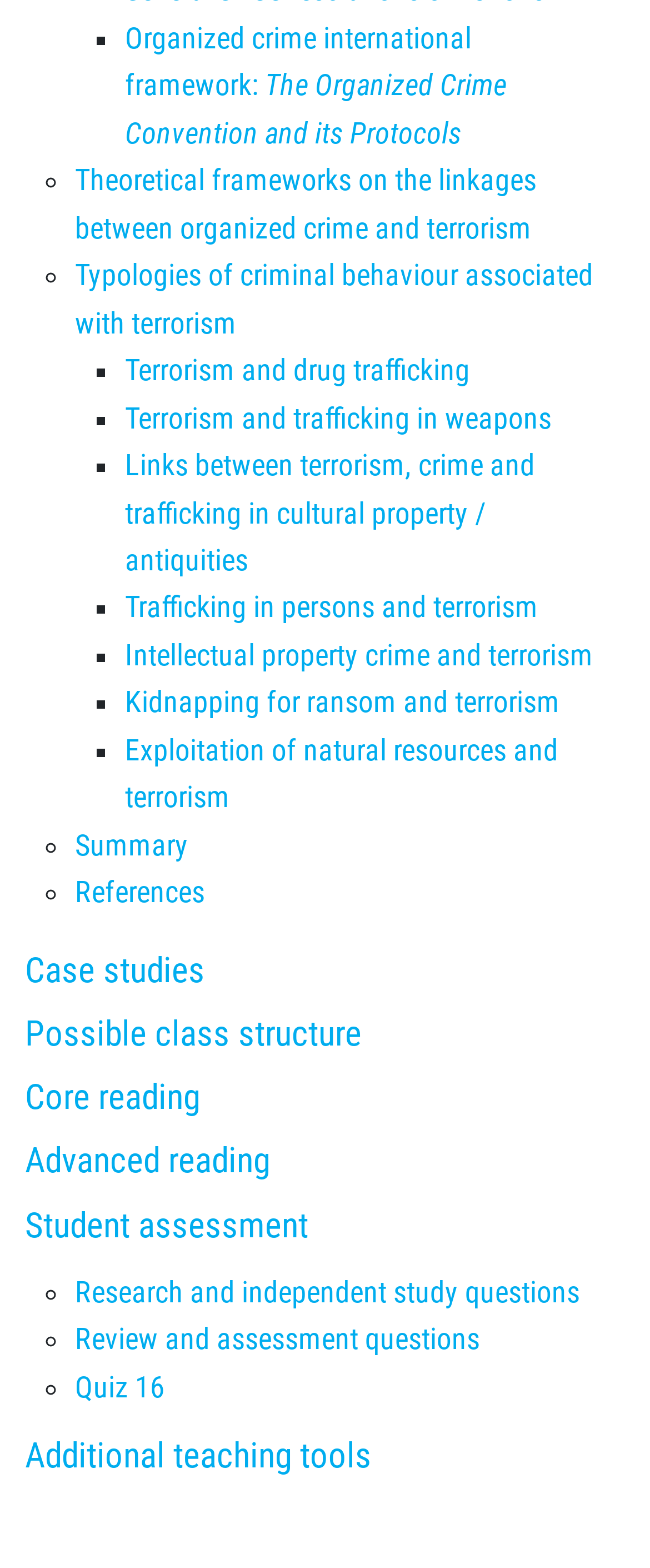What is the last link in the webpage?
Identify the answer in the screenshot and reply with a single word or phrase.

Quiz 16